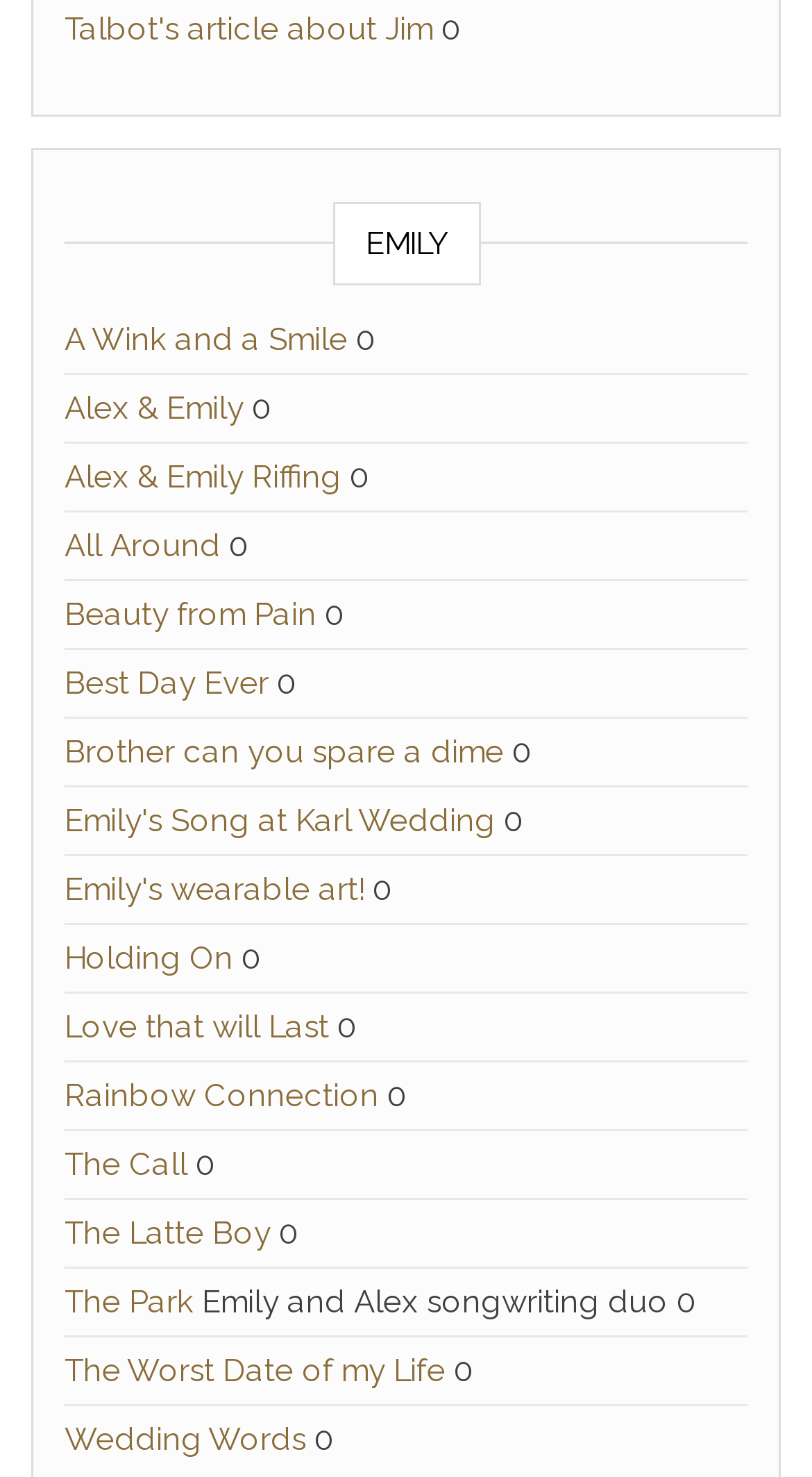What is the text of the heading on this webpage?
By examining the image, provide a one-word or phrase answer.

EMILY